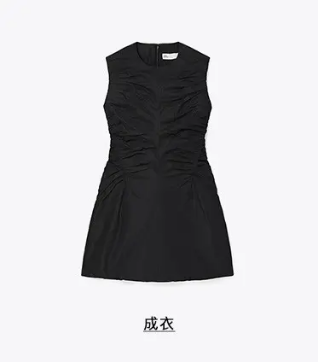Generate a detailed explanation of the scene depicted in the image.

The image features a stylish black dress designed with a form-fitting silhouette and sophisticated ruching details along the sides. This sleeveless dress showcases a high neckline, adding a touch of elegance. The fabric appears smooth, emphasizing its sleek design, suitable for both casual and formal occasions. Below the dress, there is a textual element in Chinese characters, which translates to "dress," highlighting its classification as a fashionable garment. The overall presentation suggests a modern and chic aesthetic, perfect for those looking to make a statement.